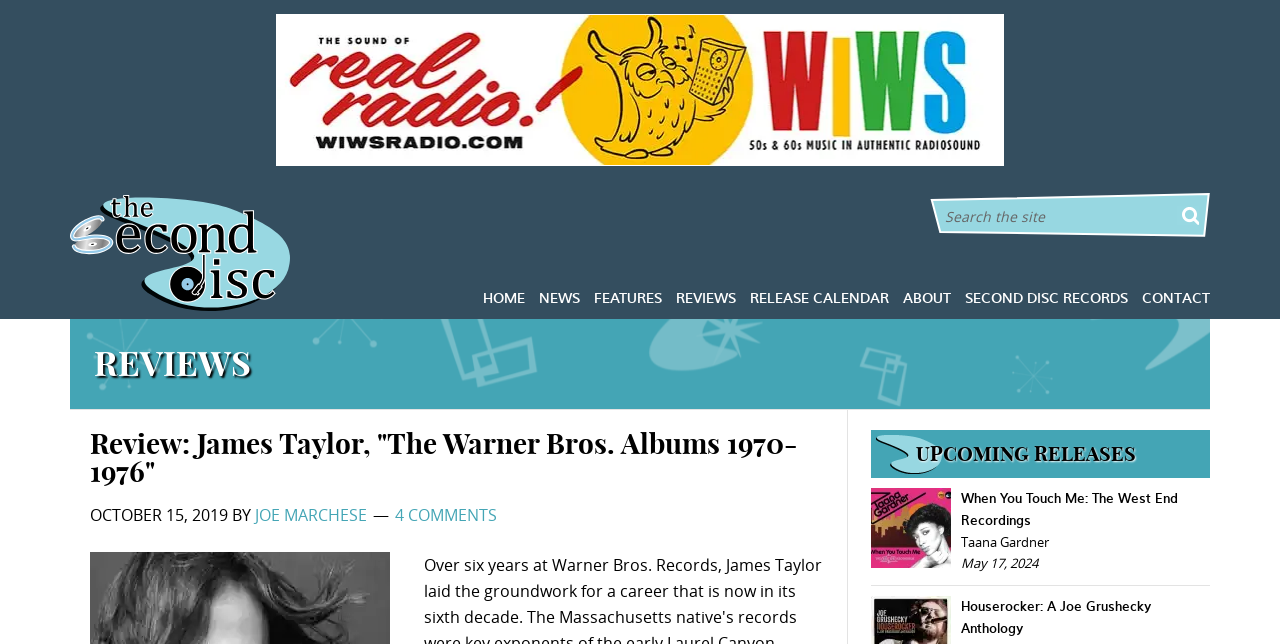Locate the bounding box coordinates of the UI element described by: "Release Calendar". Provide the coordinates as four float numbers between 0 and 1, formatted as [left, top, right, bottom].

[0.578, 0.431, 0.695, 0.495]